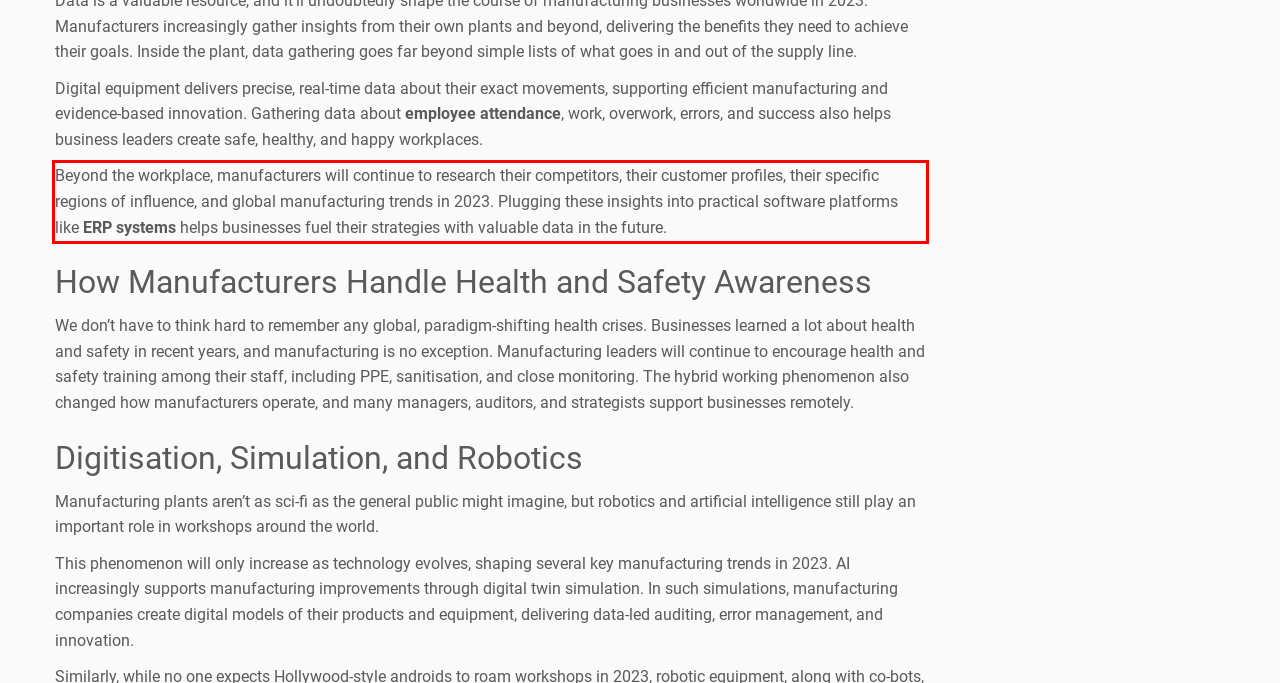Within the screenshot of the webpage, locate the red bounding box and use OCR to identify and provide the text content inside it.

Beyond the workplace, manufacturers will continue to research their competitors, their customer profiles, their specific regions of influence, and global manufacturing trends in 2023. Plugging these insights into practical software platforms like ERP systems helps businesses fuel their strategies with valuable data in the future.